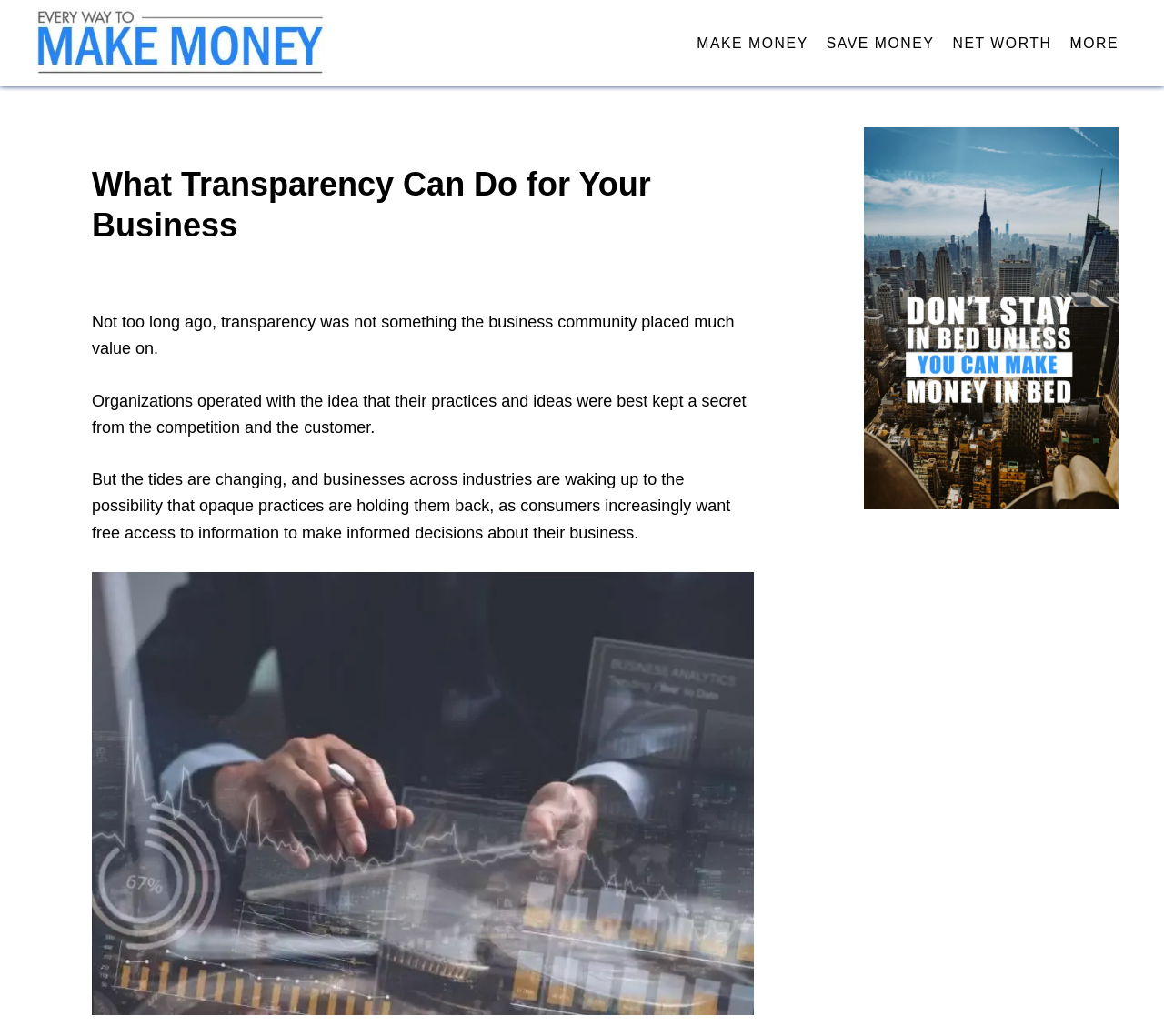How many links are there in the top section?
Respond to the question with a single word or phrase according to the image.

4